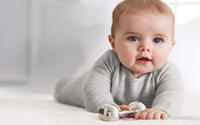Illustrate the image with a detailed caption.

A charming image of a baby, gently laying on a soft surface, exudes an adorable innocence. The infant, with bright, curious eyes, is dressed in a cozy grey outfit, accentuating their cuteness. In front of them, a small, shiny dumbbell captures their attention, suggesting an early start to physical exploration. The warm, light-filled background adds a serene atmosphere, making the scene feel nurturing and joyful. This delightful moment embodies the essence of early childhood, where playfulness meets curiosity, capturing the heartwarming experience of raising children.